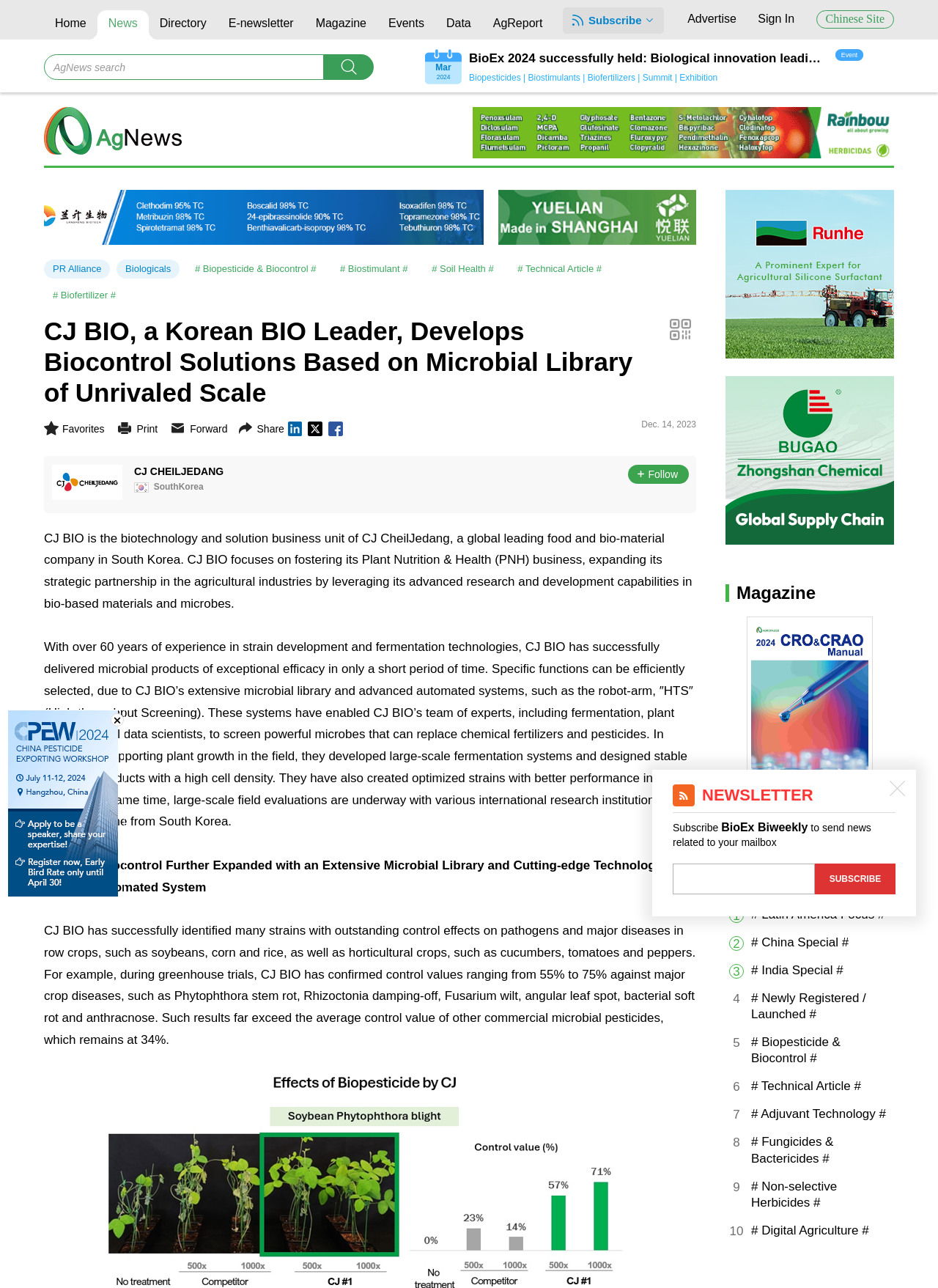What is the name of the company that develops biocontrol solutions?
Look at the image and respond to the question as thoroughly as possible.

The answer can be found in the heading 'CJ BIO, a Korean BIO Leader, Develops Biocontrol Solutions Based on Microbial Library of Unrivaled Scale' which is located at the top of the webpage. CJ BIO is the biotechnology and solution business unit of CJ CheilJedang, a global leading food and bio-material company in South Korea.